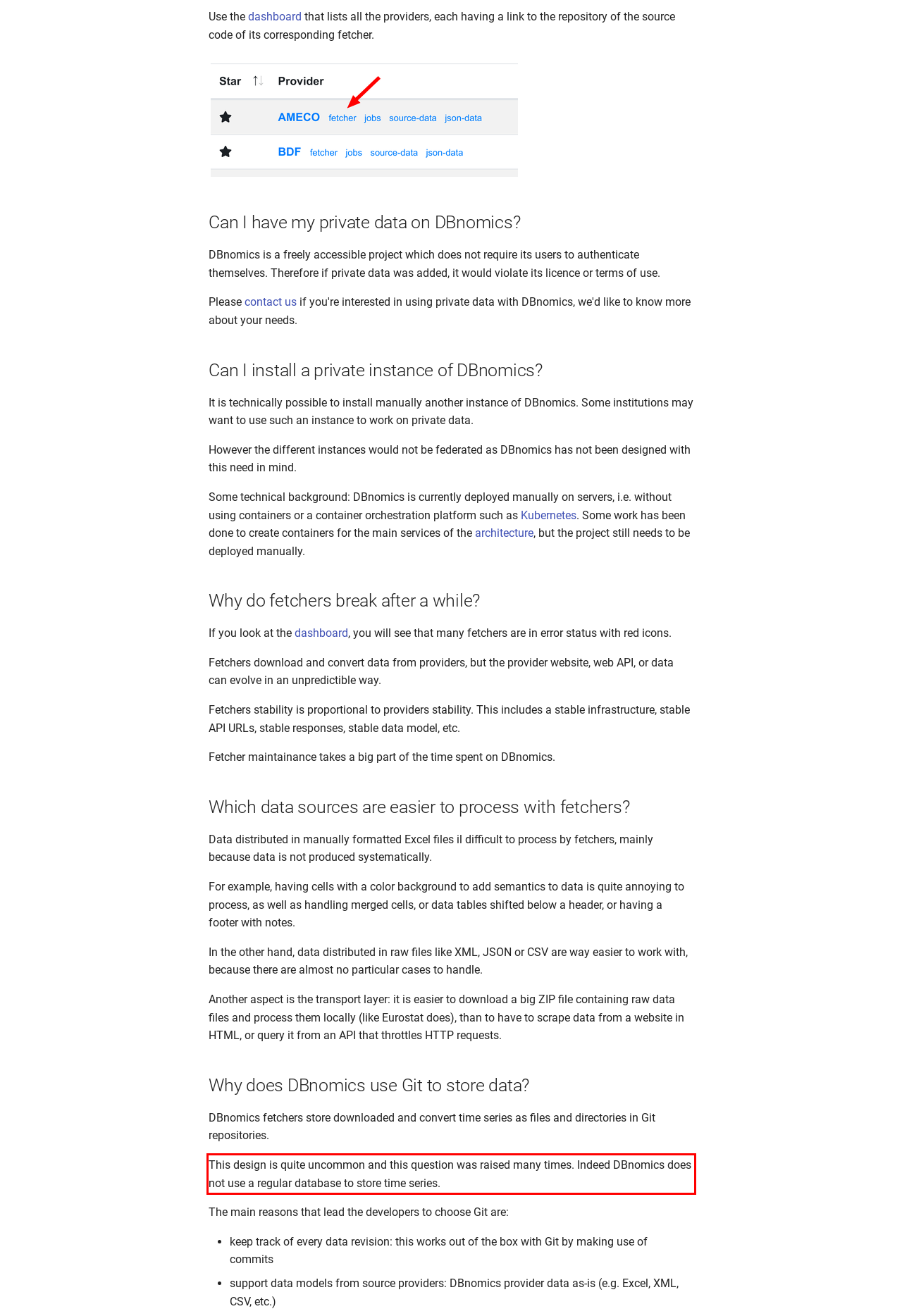Examine the webpage screenshot, find the red bounding box, and extract the text content within this marked area.

This design is quite uncommon and this question was raised many times. Indeed DBnomics does not use a regular database to store time series.